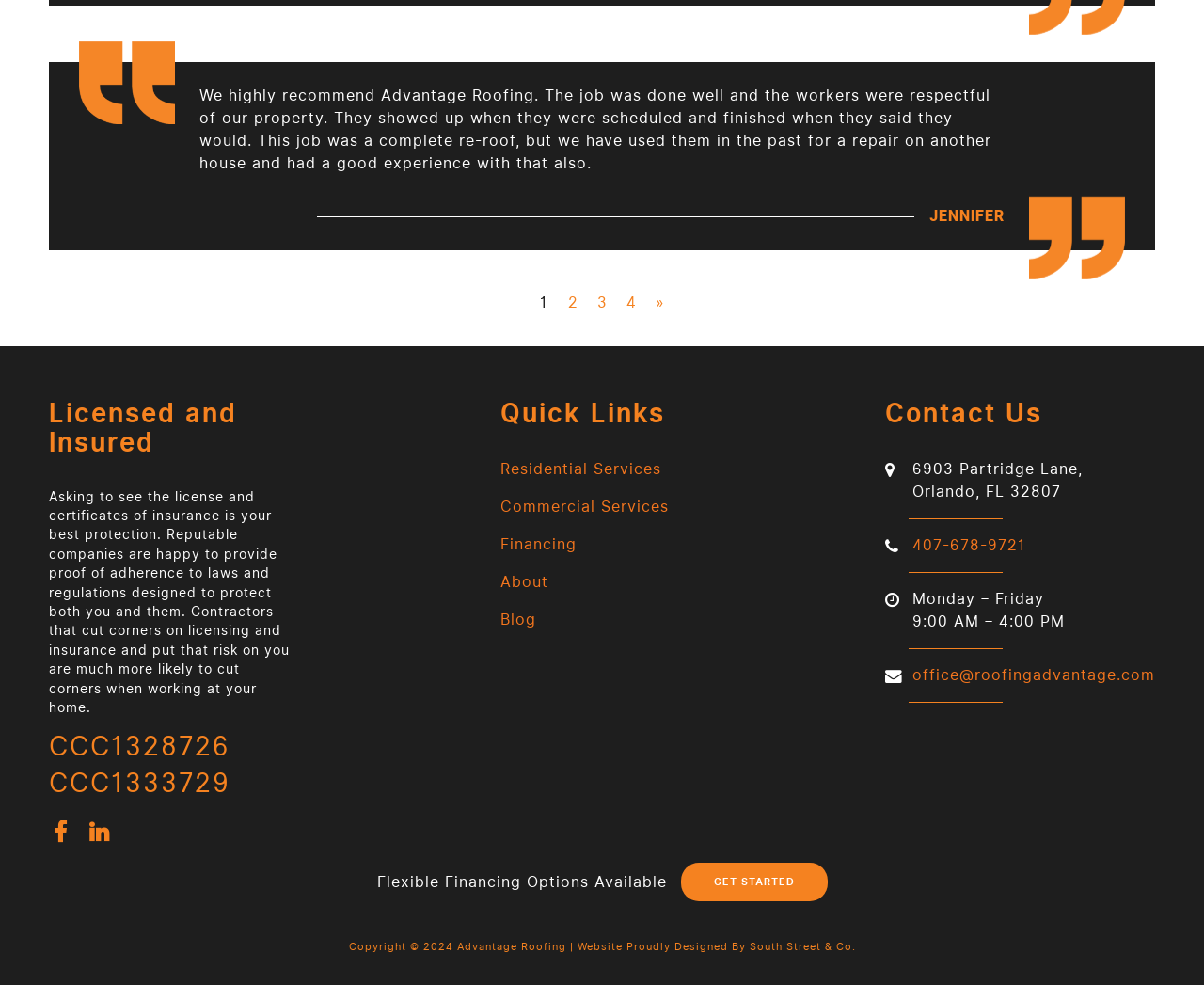What is the name of the roofing company?
Refer to the image and provide a thorough answer to the question.

The name of the roofing company can be inferred from the various mentions of 'Advantage Roofing' throughout the webpage, including the copyright information at the bottom.